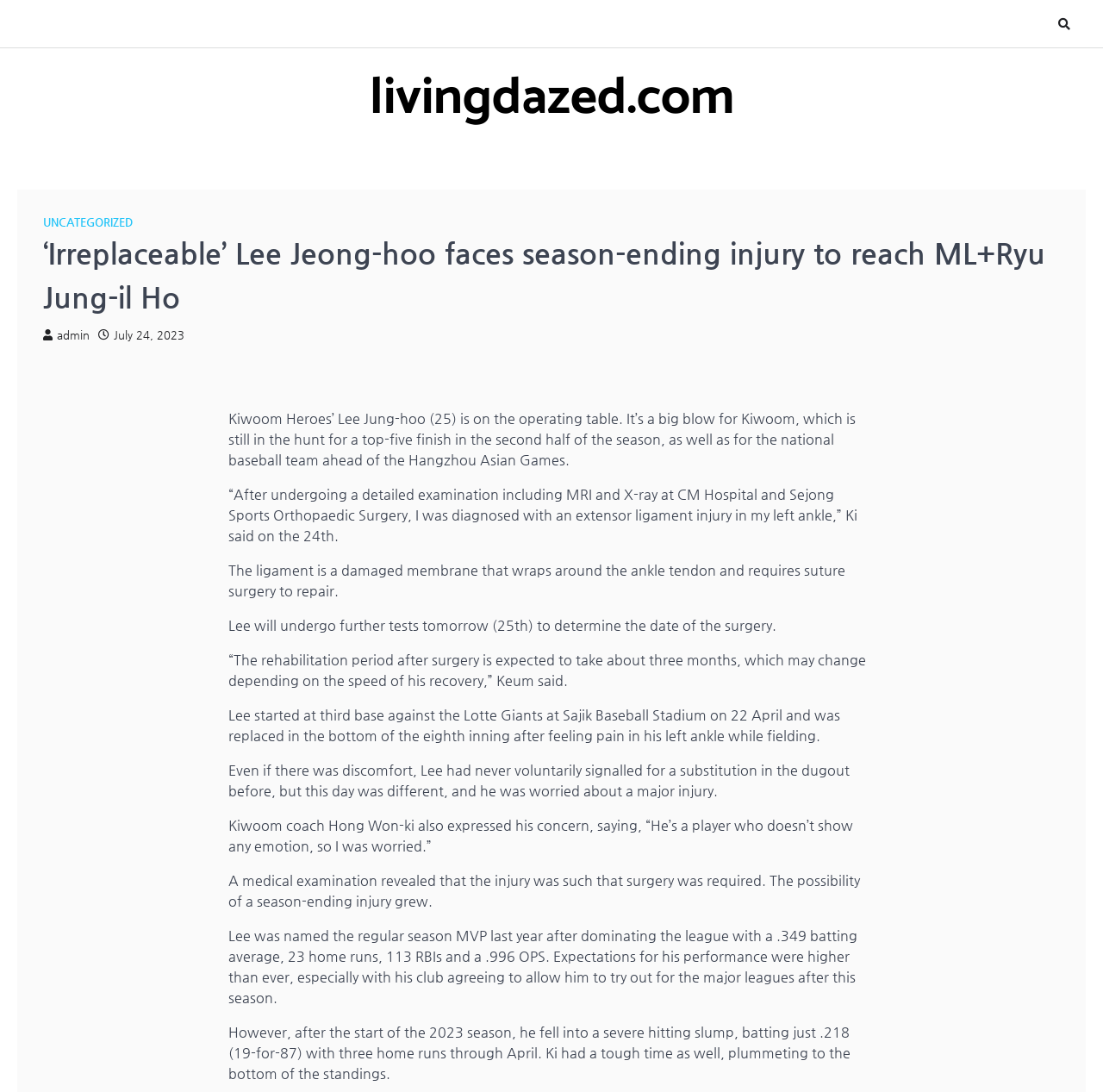What is the expected rehabilitation period for Lee Jung-hoo?
Refer to the screenshot and answer in one word or phrase.

about three months